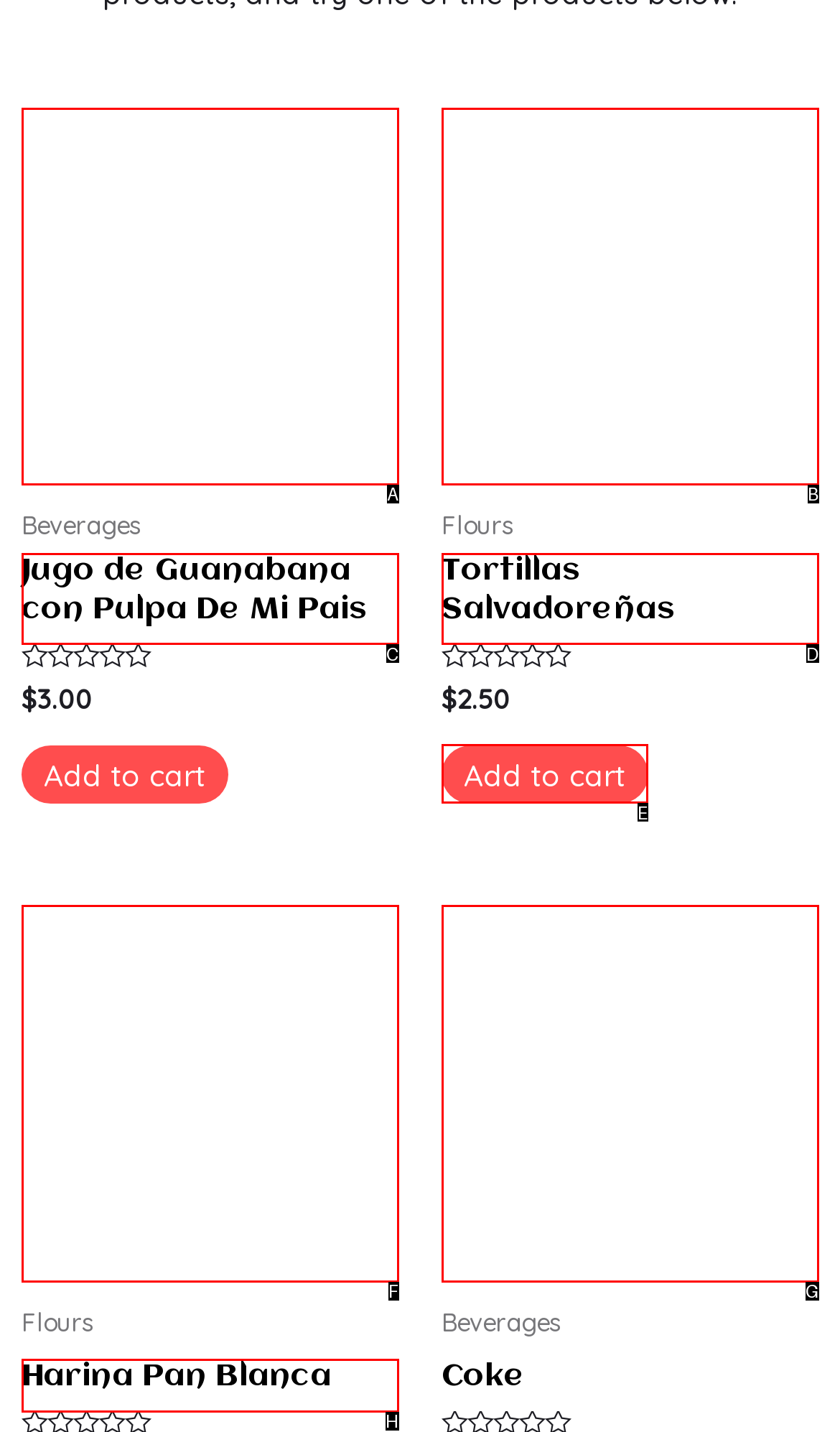Choose the letter of the UI element necessary for this task: Add Tortillas Salvadoreñas to your cart
Answer with the correct letter.

E